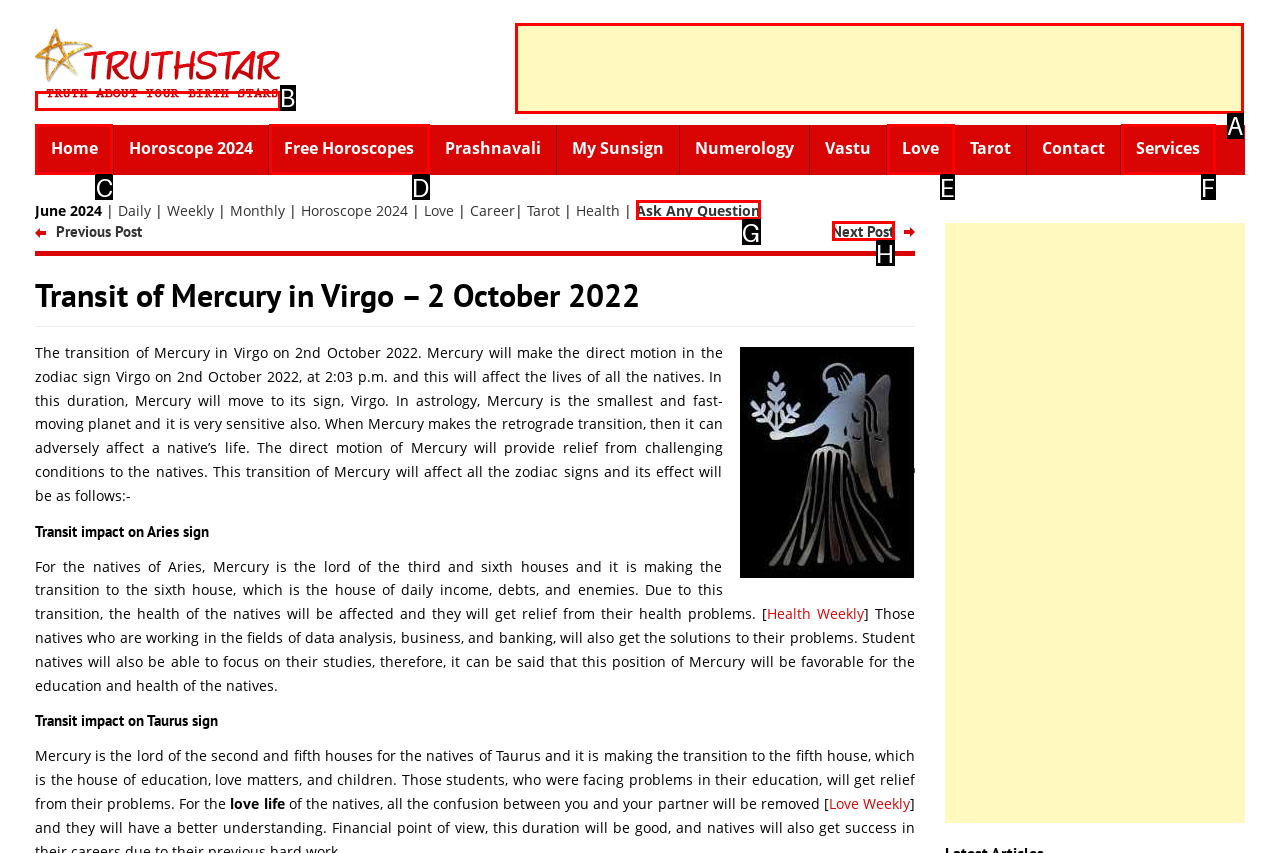Determine the letter of the element you should click to carry out the task: Click the Home link
Answer with the letter from the given choices.

C